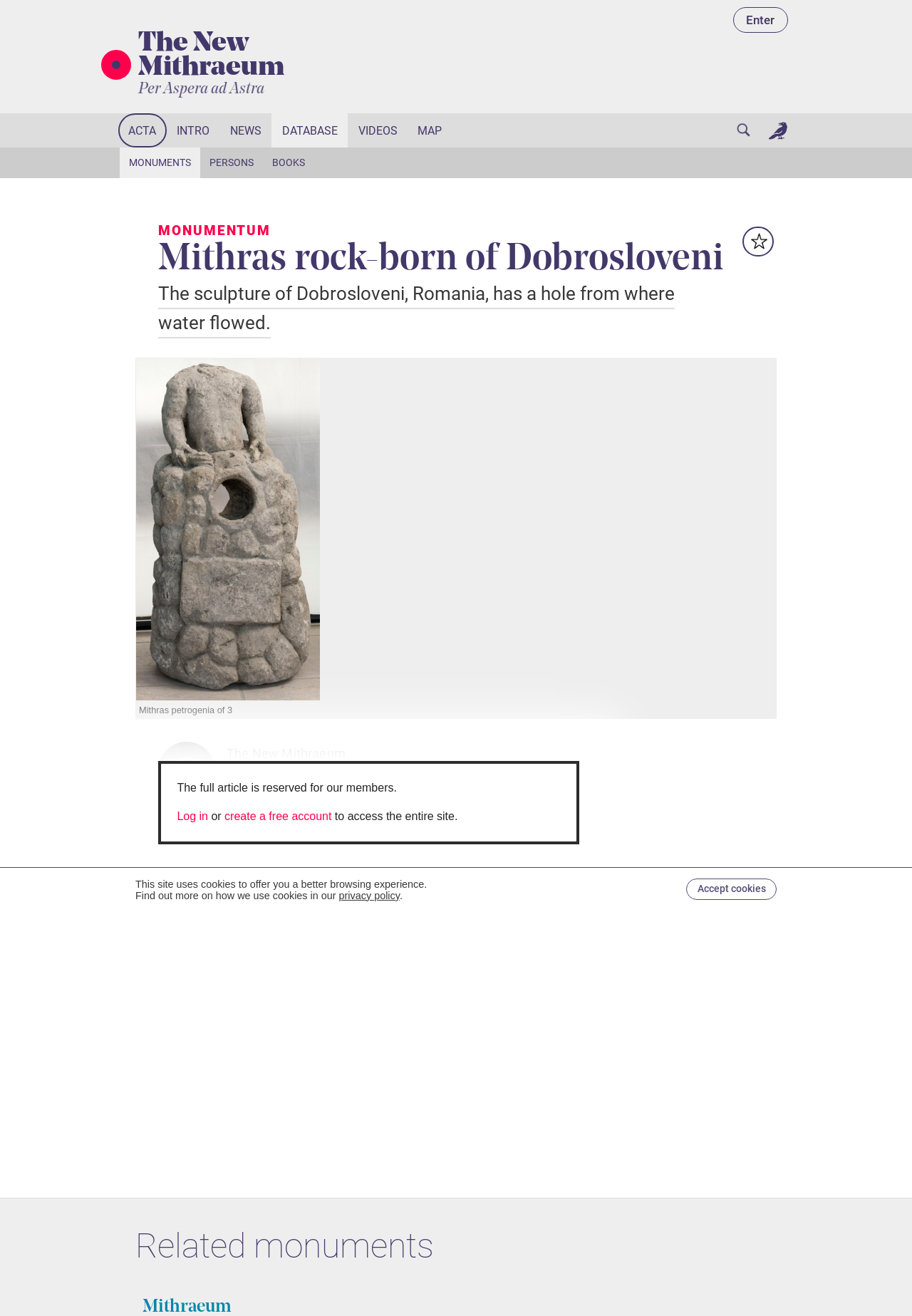Examine the screenshot and answer the question in as much detail as possible: What is required to access the full article?

I found the answer by looking at the text 'The full article is reserved for our members. Log in or create a free account to access the entire site.' which is located inside the main element. This text is indicating that logging in or creating a free account is required to access the full article.